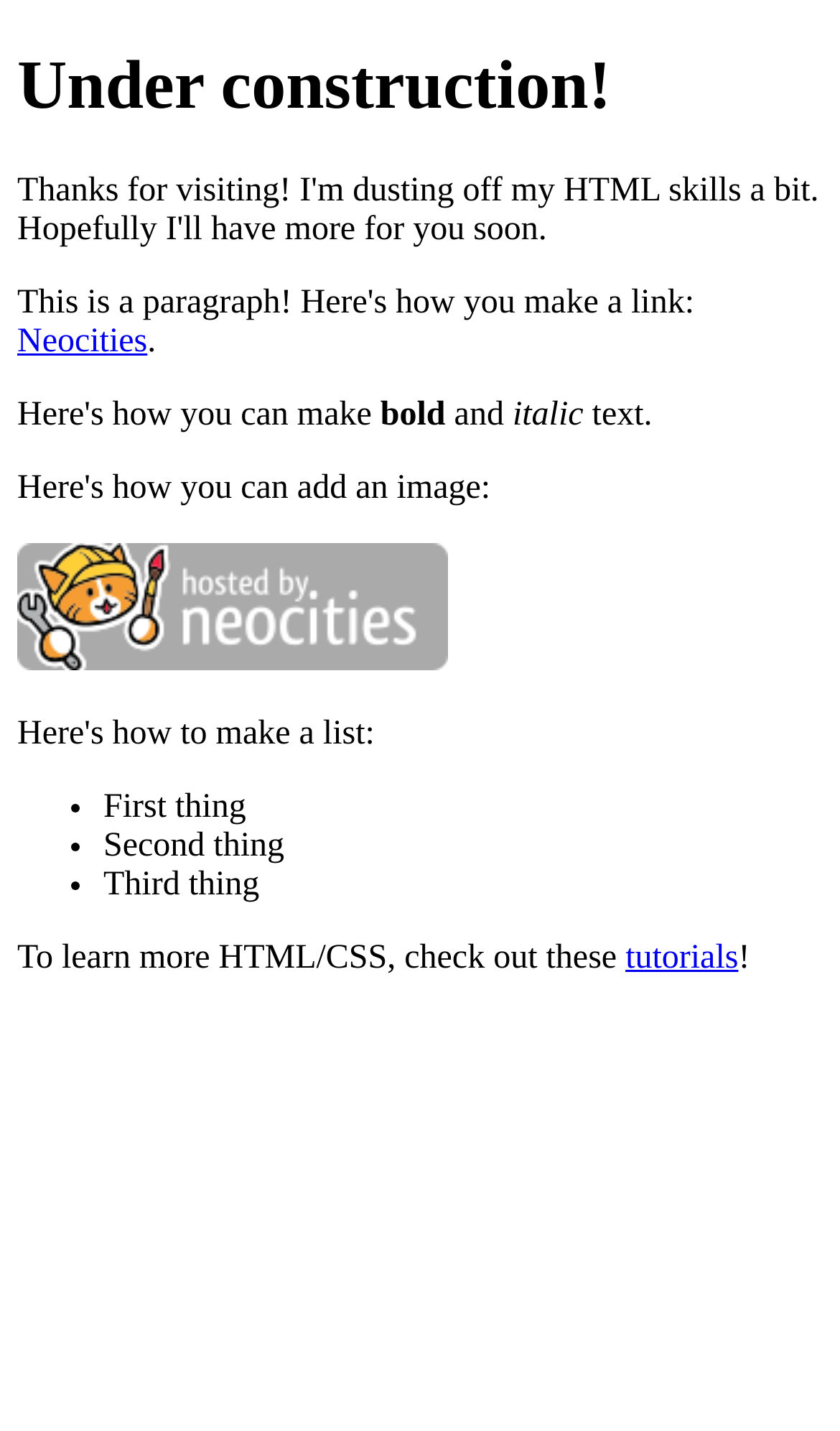What is the image above the list?
Look at the image and provide a short answer using one word or a phrase.

An image